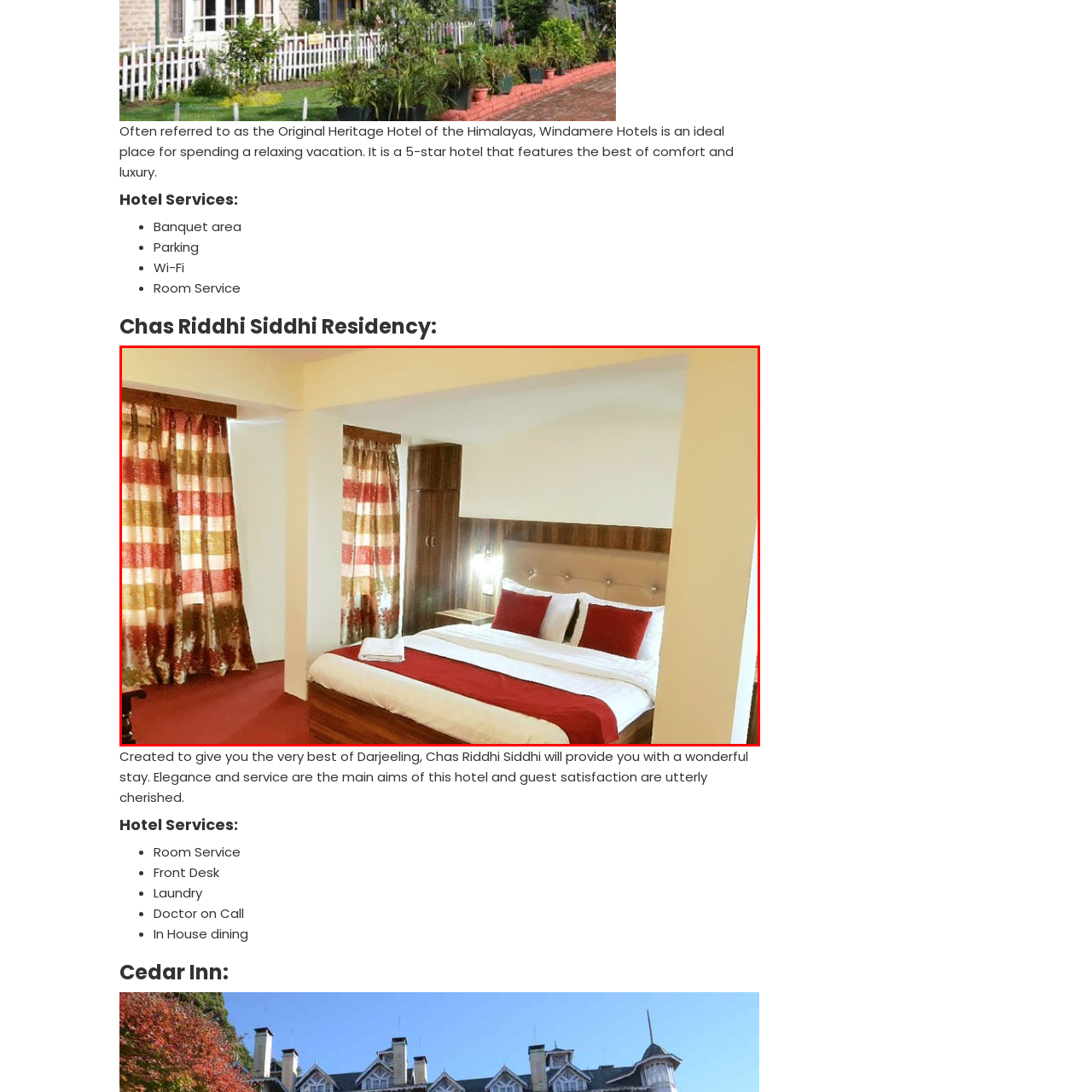What type of tones are the walls finished in?
Focus on the section of the image encased in the red bounding box and provide a detailed answer based on the visual details you find.

The caption states that the walls are tastefully finished in warm wood tones, which creates an inviting ambiance in the room.